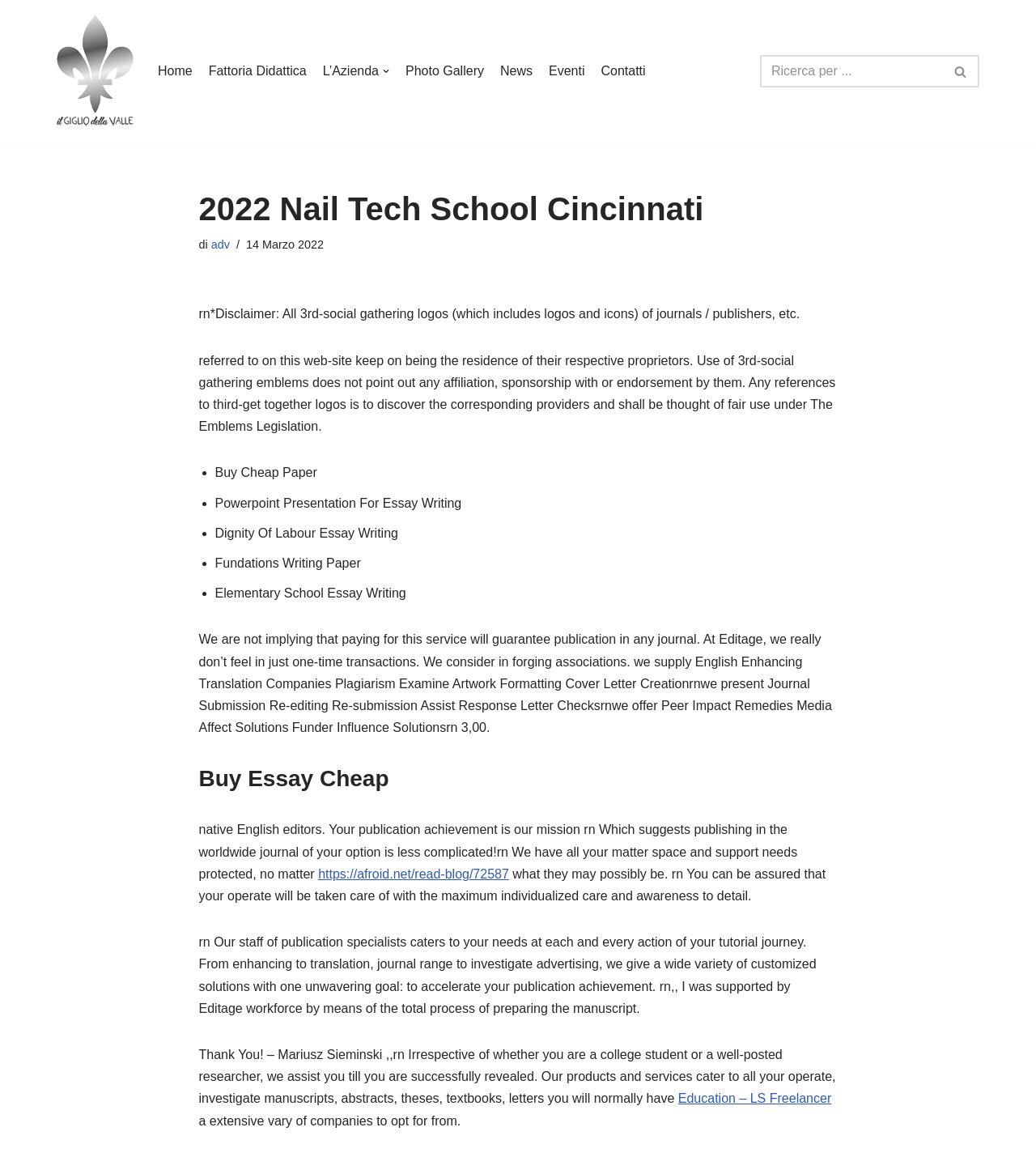Please identify the bounding box coordinates of the area I need to click to accomplish the following instruction: "Click on the 'Home' link".

[0.152, 0.053, 0.186, 0.071]